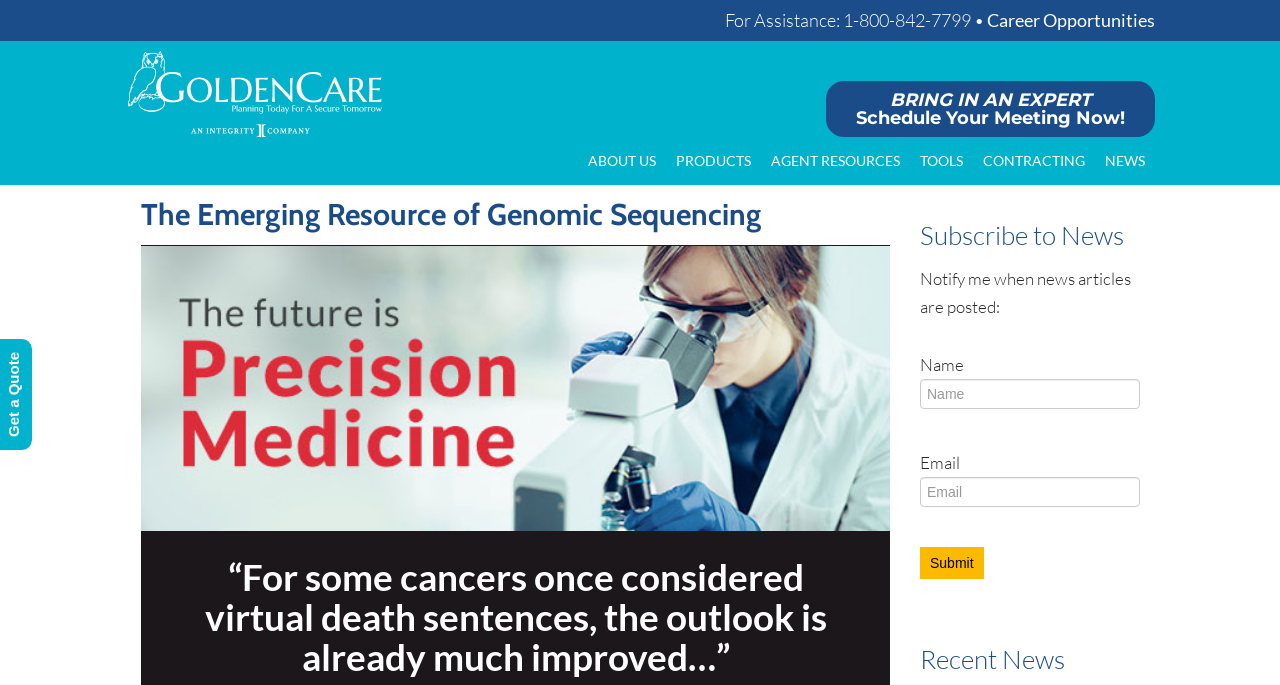Please look at the image and answer the question with a detailed explanation: How many navigation links are there?

I counted the number of links in the navigation menu, which are ABOUT US, PRODUCTS, AGENT RESOURCES, TOOLS, CONTRACTING, and NEWS.